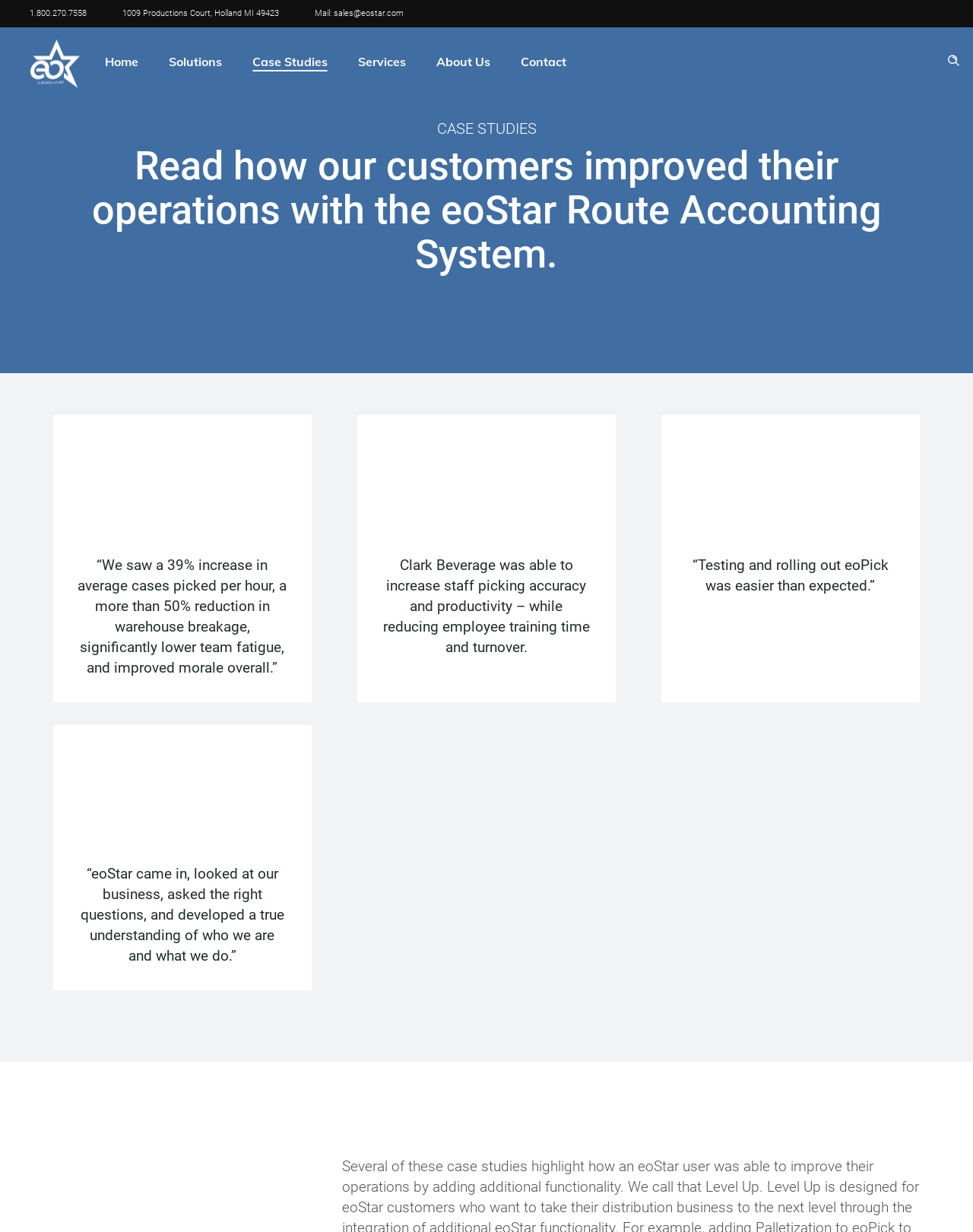Please provide the bounding box coordinates for the element that needs to be clicked to perform the instruction: "Read the case study of Comer Distributing Company". The coordinates must consist of four float numbers between 0 and 1, formatted as [left, top, right, bottom].

[0.705, 0.357, 0.92, 0.45]